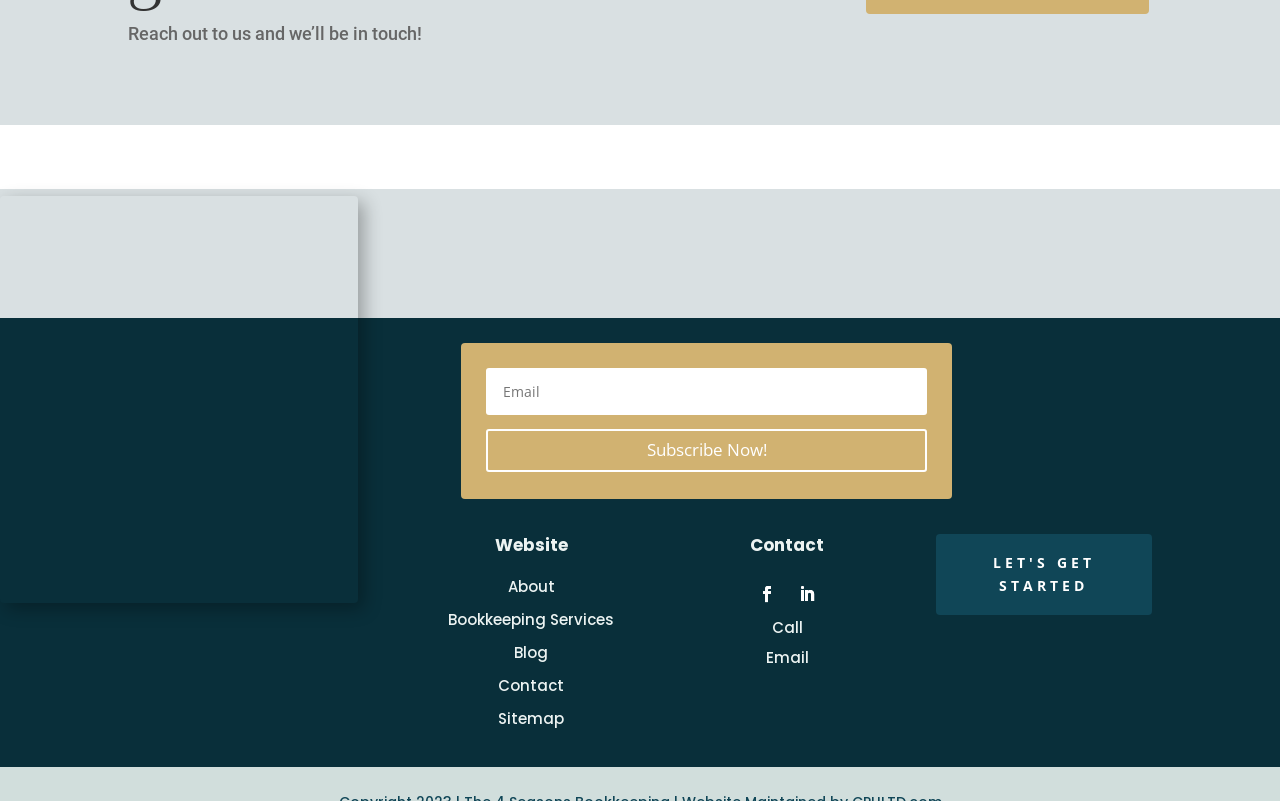Please predict the bounding box coordinates of the element's region where a click is necessary to complete the following instruction: "Read the blog". The coordinates should be represented by four float numbers between 0 and 1, i.e., [left, top, right, bottom].

[0.402, 0.801, 0.428, 0.827]